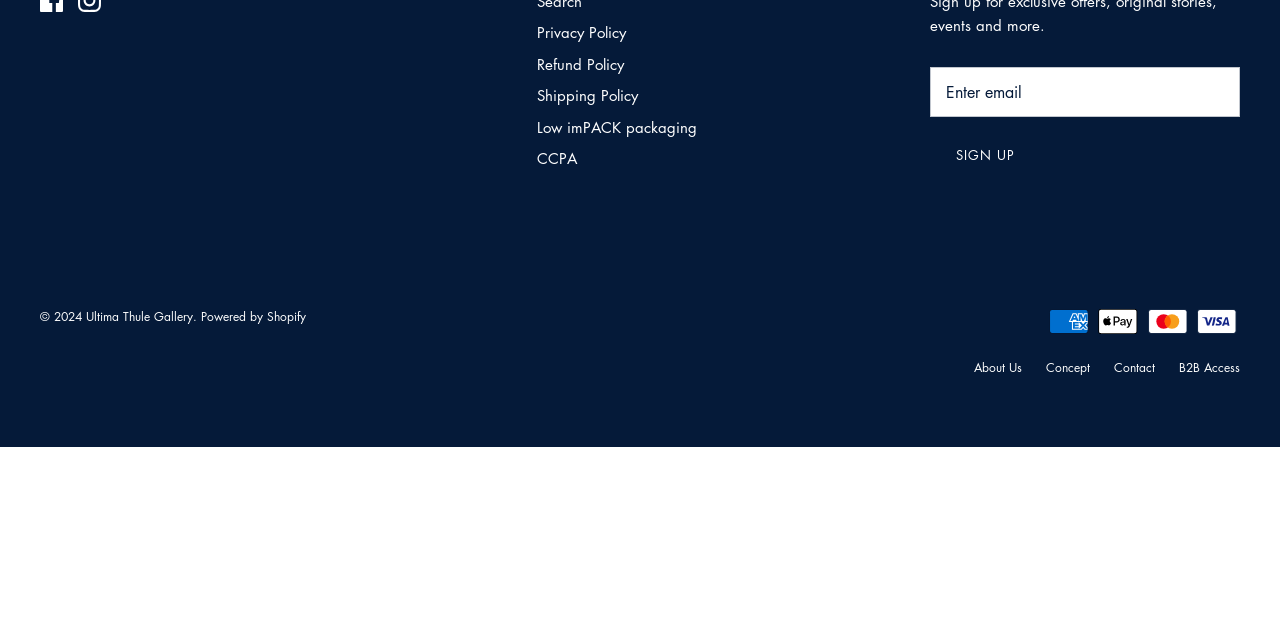Specify the bounding box coordinates (top-left x, top-left y, bottom-right x, bottom-right y) of the UI element in the screenshot that matches this description: Contact

[0.87, 0.561, 0.902, 0.588]